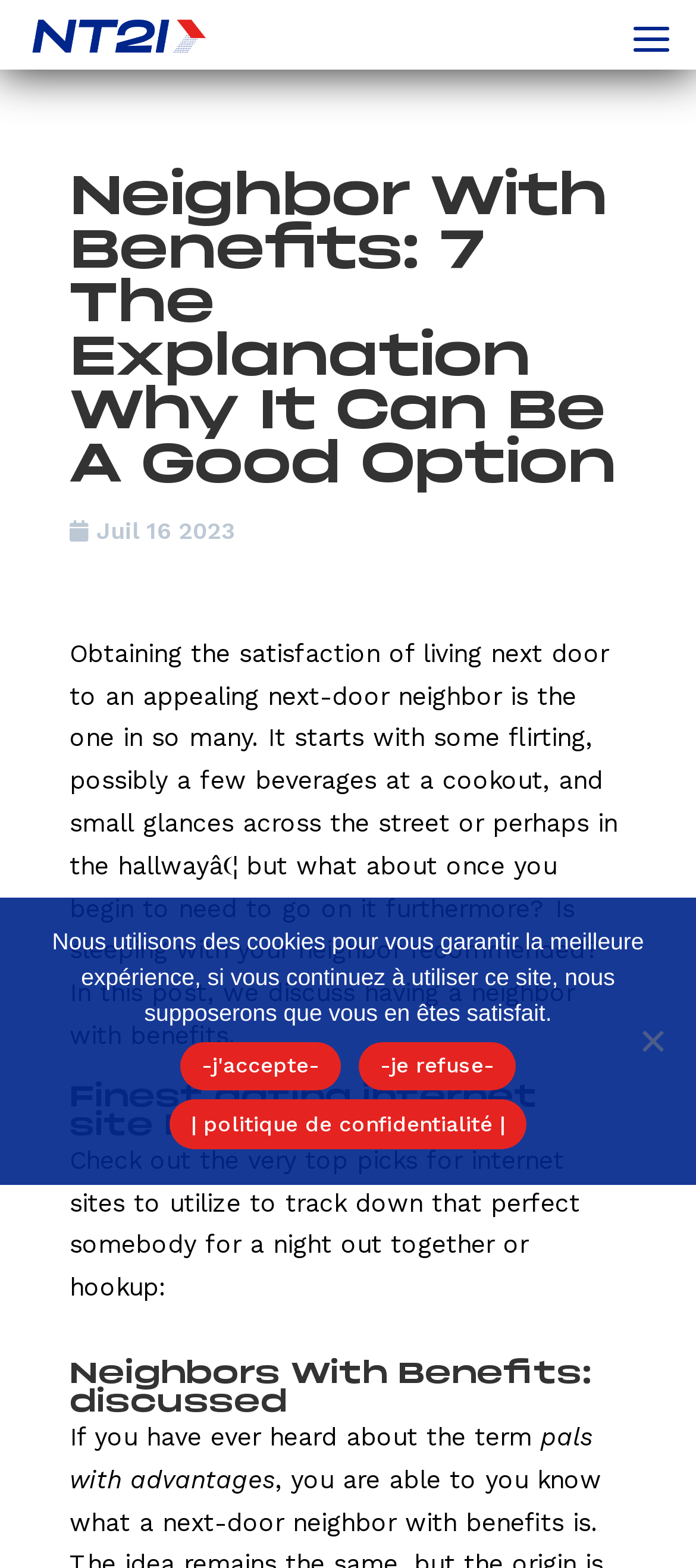What is the headline of the webpage?

Neighbor With Benefits: 7 The Explanation Why It Can Be A Good Option